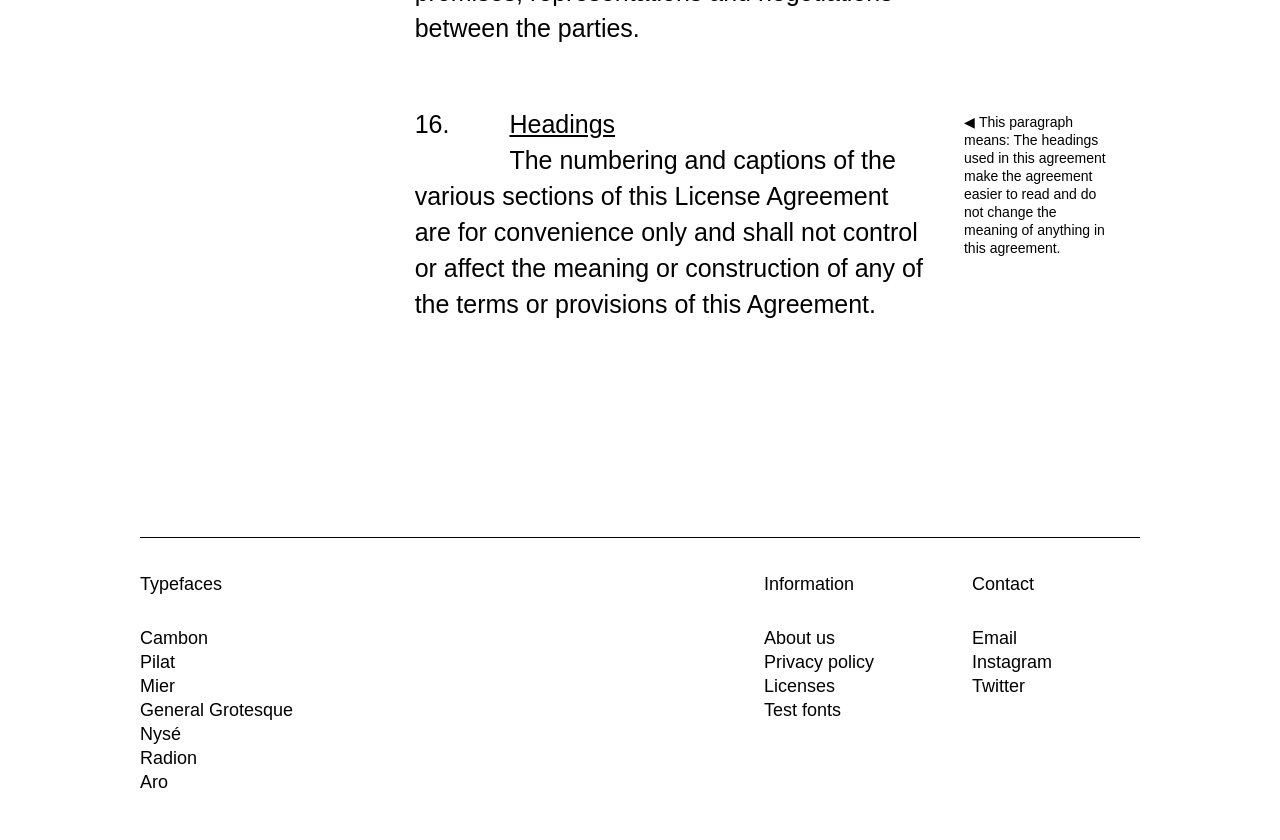Identify the bounding box coordinates for the UI element described as follows: alt="RT_E2_Logo" title="RT_E2_Logo". Use the format (top-left x, top-left y, bottom-right x, bottom-right y) and ensure all values are floating point numbers between 0 and 1.

None